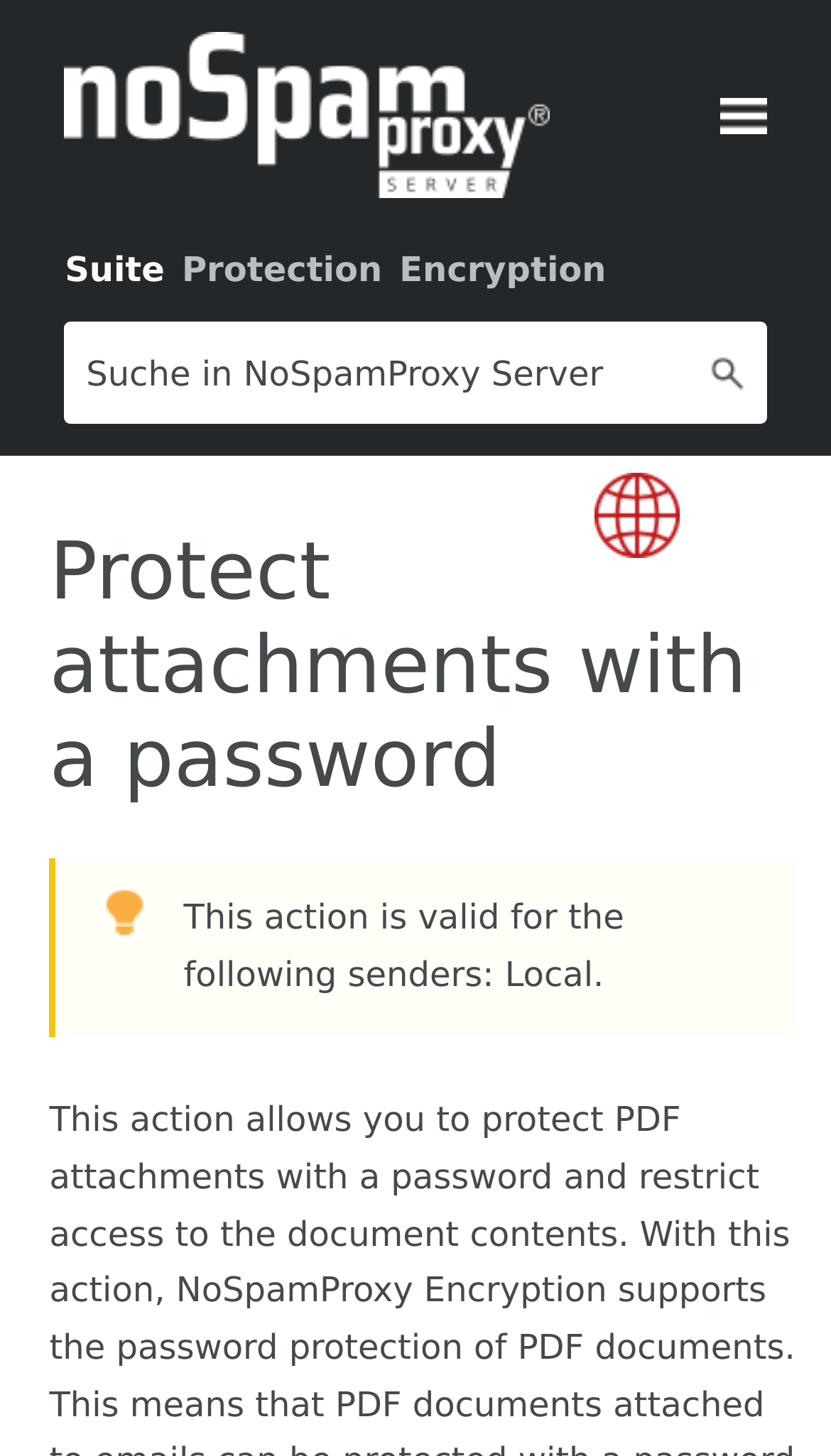What is the scope of the password protection?
Answer the question in as much detail as possible.

According to the StaticText element, the password protection is valid for senders that are local, implying that the protection is limited to attachments sent from within the local network or system.